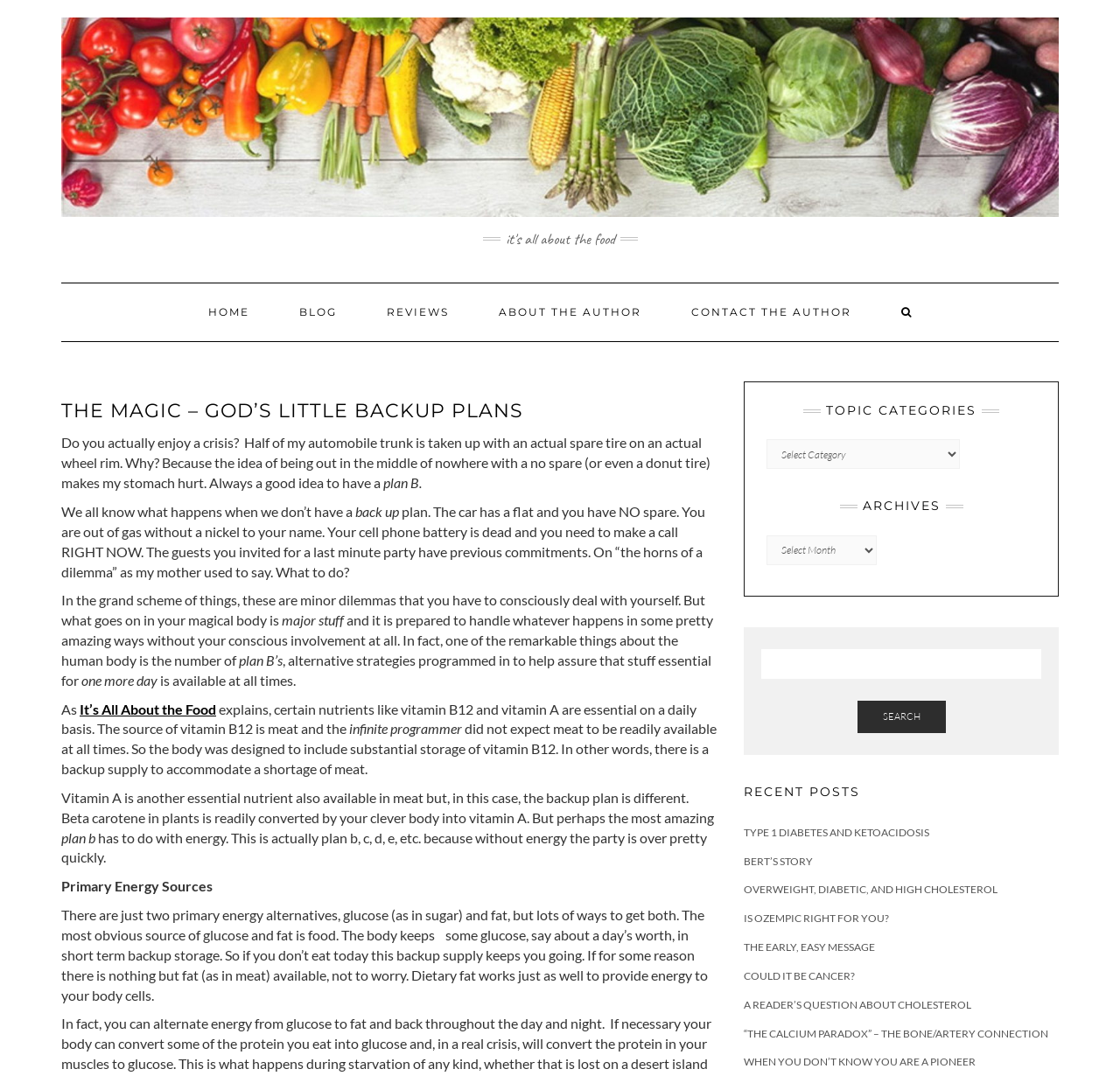Indicate the bounding box coordinates of the element that needs to be clicked to satisfy the following instruction: "Click on the 'HOME' link". The coordinates should be four float numbers between 0 and 1, i.e., [left, top, right, bottom].

[0.164, 0.263, 0.243, 0.317]